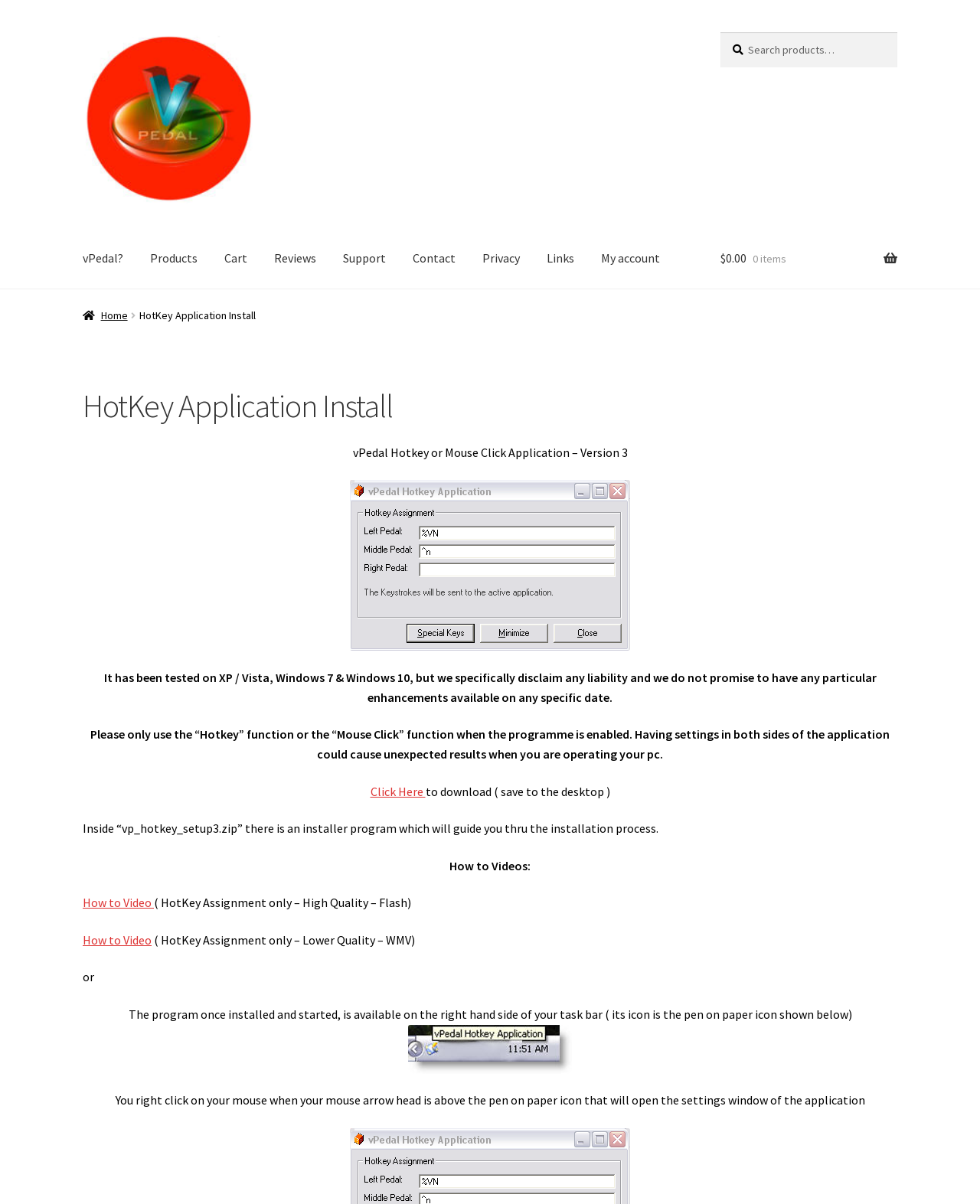Locate the bounding box coordinates of the item that should be clicked to fulfill the instruction: "Install HotKey Application".

[0.377, 0.343, 0.52, 0.377]